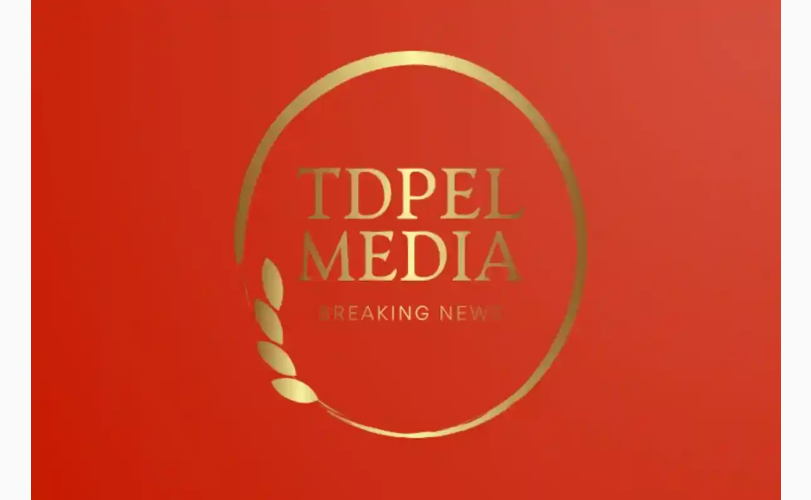Illustrate the scene in the image with a detailed description.

The image features the logo of TDPel Media, prominently displayed against a vibrant red background. The logo consists of the text "TDPel MEDIA" in an elegant gold font, which conveys professionalism and a modern aesthetic. Below the main title, the phrase "BREAKING NEWS" is showcased in a slightly smaller font, emphasizing the urgency and timeliness of the updates provided by the media outlet. A decorative laurel branch curves gracefully around the left side of the circular logo, symbolizing achievement and honor. This design encapsulates the dynamic and impactful nature of the news being reported, highlighting TDPel Media's commitment to delivering important information.